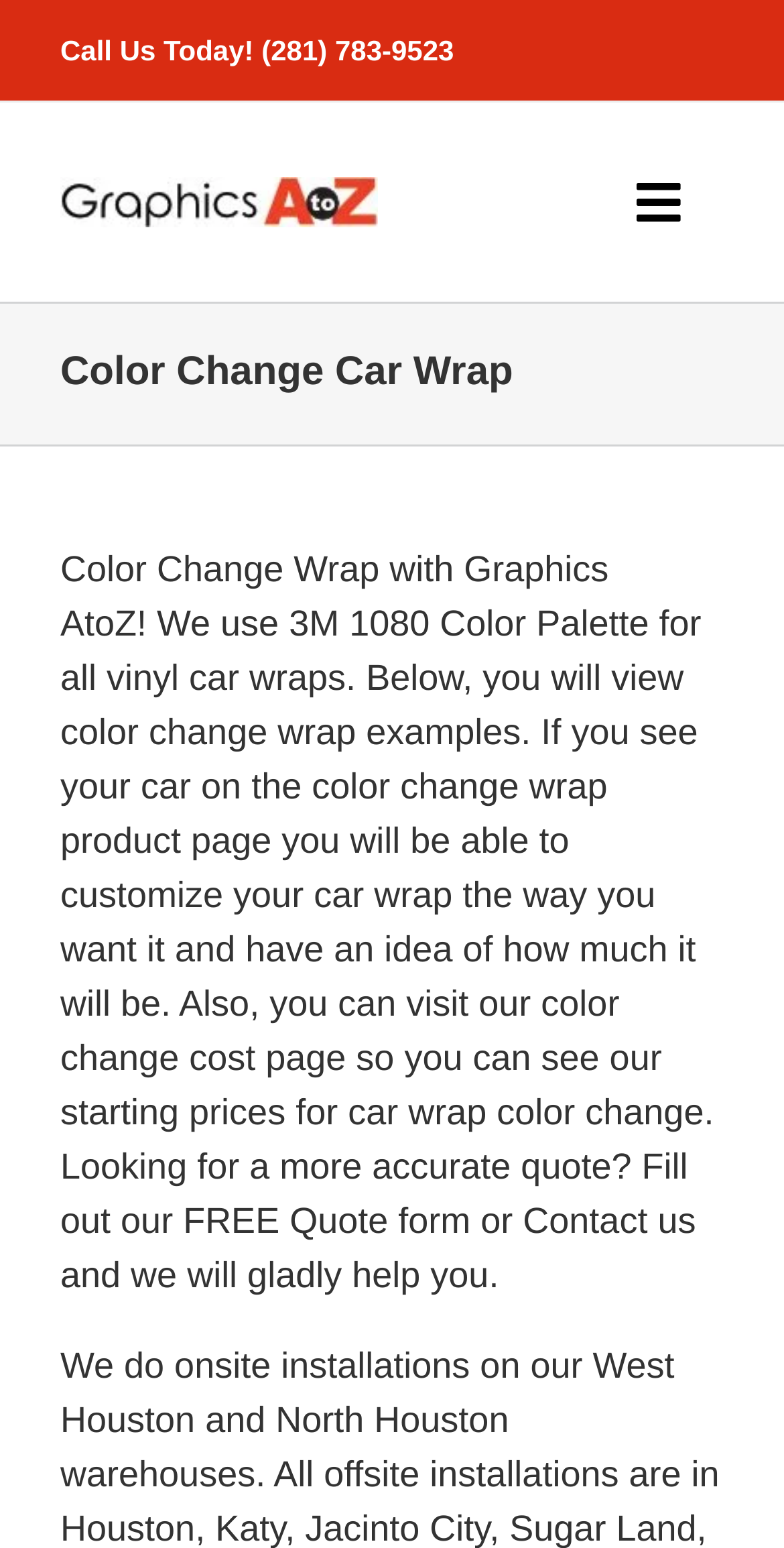Provide the bounding box coordinates for the UI element that is described by this text: "Toggle Navigation". The coordinates should be in the form of four float numbers between 0 and 1: [left, top, right, bottom].

[0.756, 0.099, 0.923, 0.162]